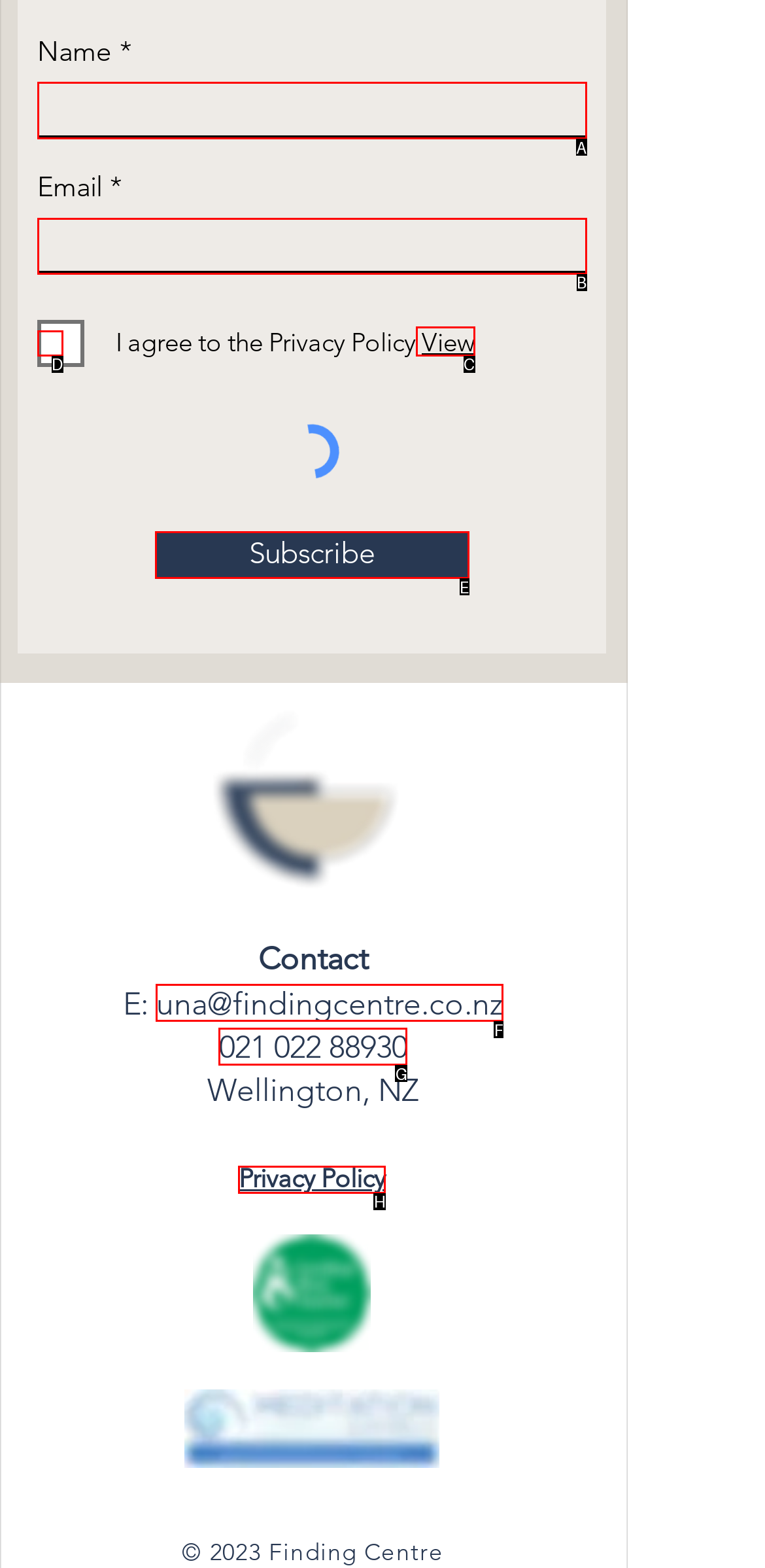Which letter corresponds to the correct option to complete the task: Input your email?
Answer with the letter of the chosen UI element.

B